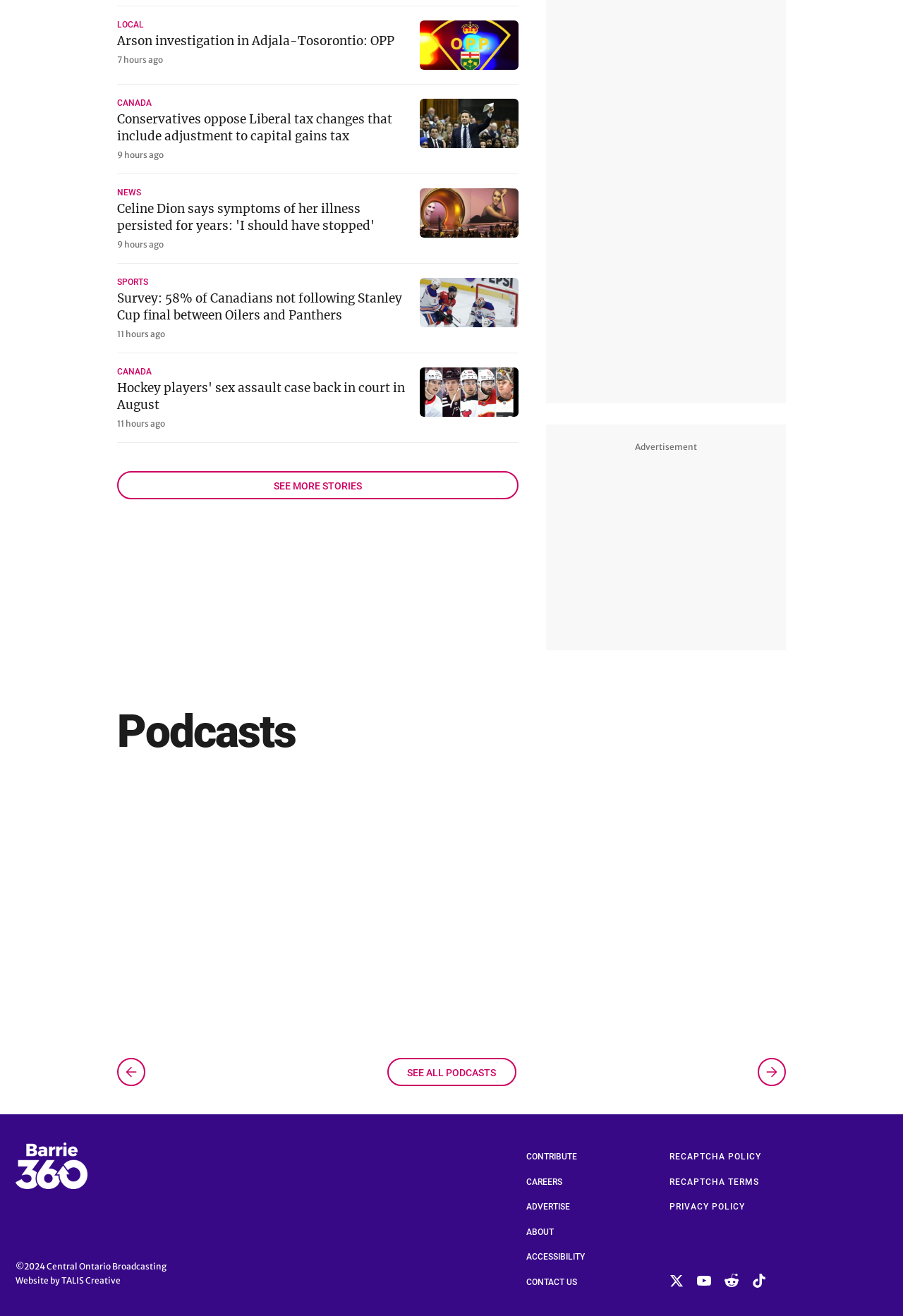Highlight the bounding box coordinates of the element that should be clicked to carry out the following instruction: "Contribute to the website". The coordinates must be given as four float numbers ranging from 0 to 1, i.e., [left, top, right, bottom].

[0.583, 0.873, 0.639, 0.883]